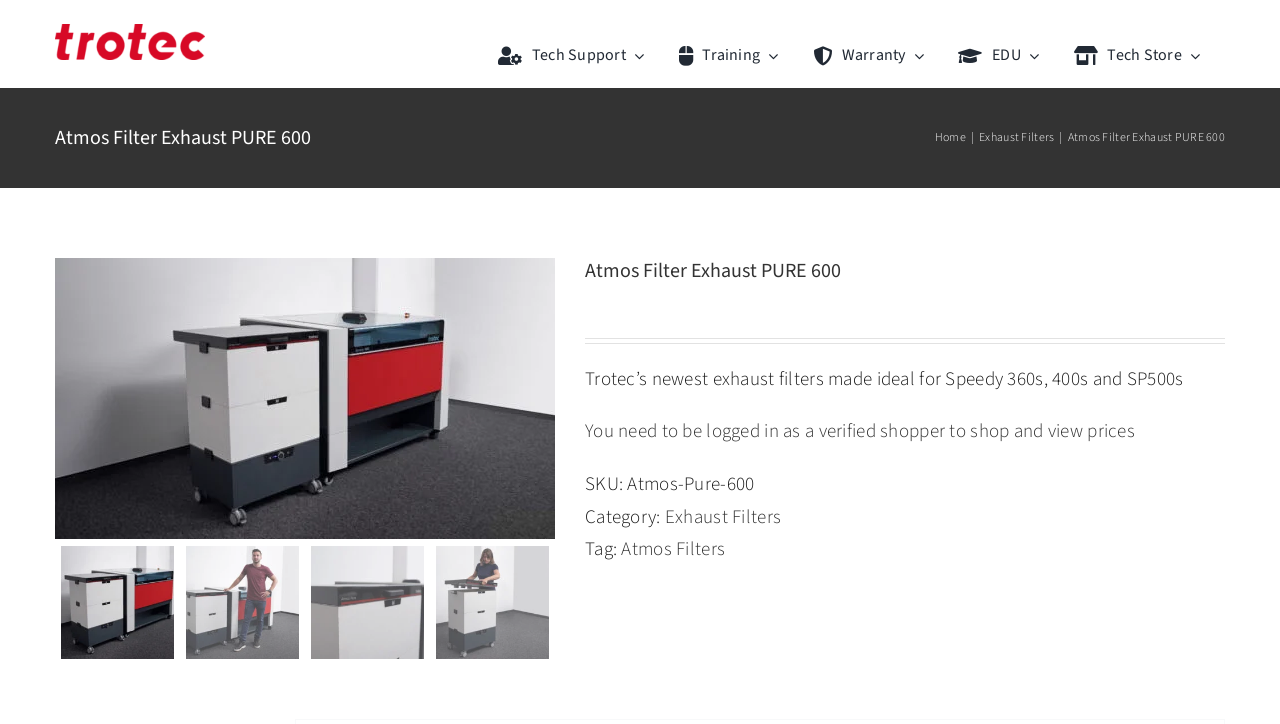Identify the bounding box for the given UI element using the description provided. Coordinates should be in the format (top-left x, top-left y, bottom-right x, bottom-right y) and must be between 0 and 1. Here is the description: Tech Support

[0.382, 0.033, 0.523, 0.122]